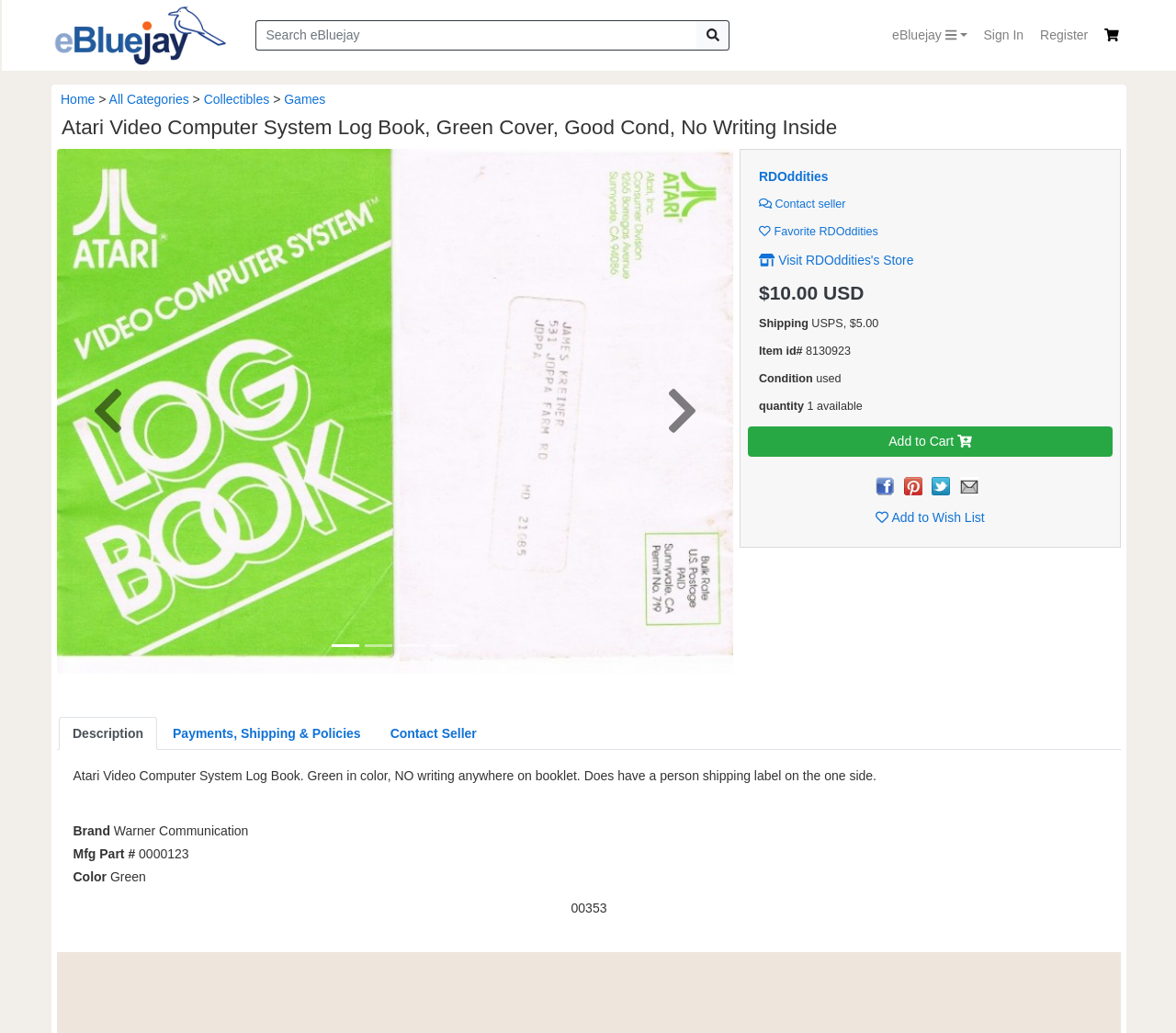What is the condition of the log book?
Examine the image closely and answer the question with as much detail as possible.

The condition of the log book can be found in the section where the item's details are displayed. It is listed as 'used', indicating that the log book is not new.